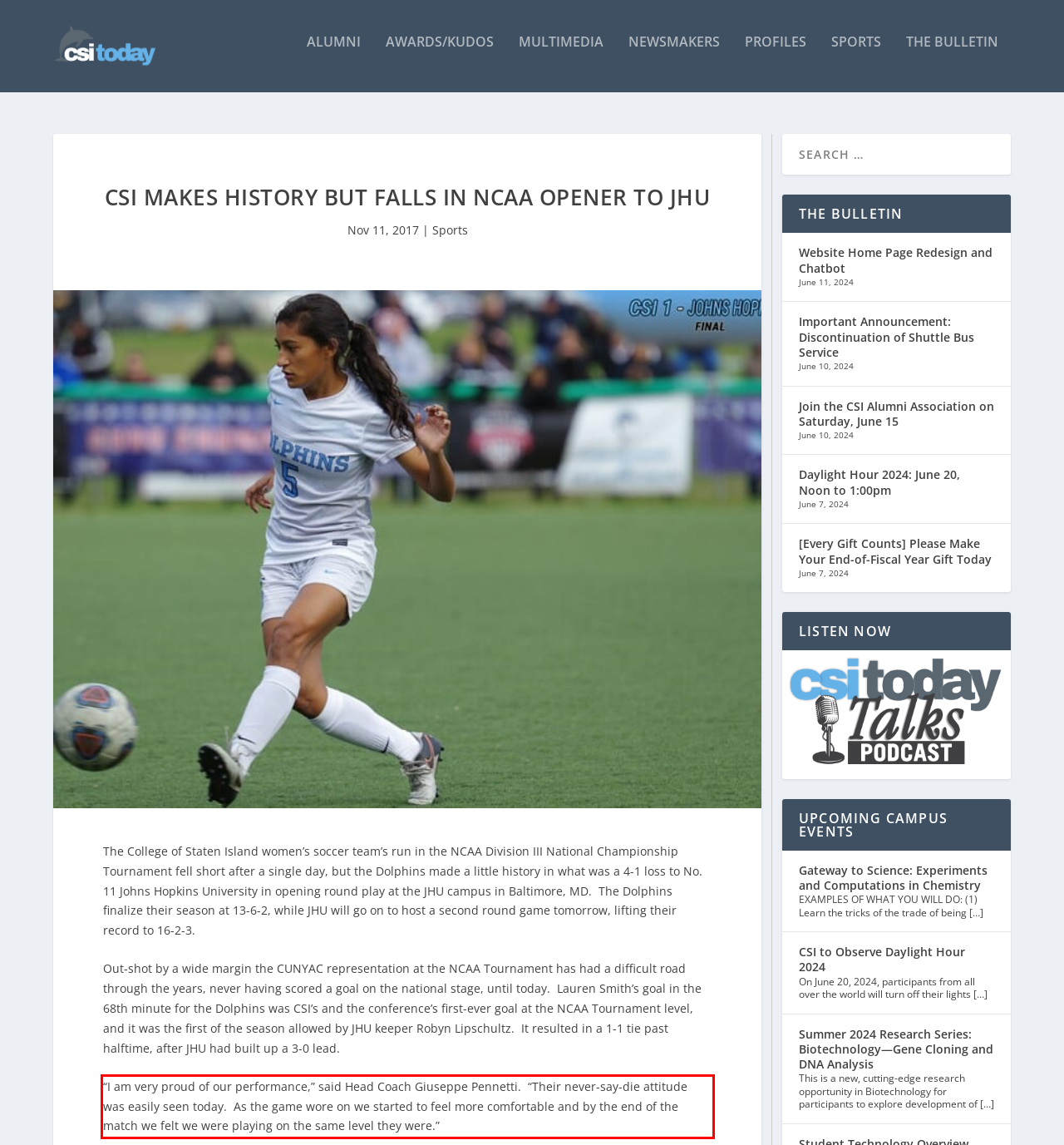Please examine the screenshot of the webpage and read the text present within the red rectangle bounding box.

“I am very proud of our performance,” said Head Coach Giuseppe Pennetti. “Their never-say-die attitude was easily seen today. As the game wore on we started to feel more comfortable and by the end of the match we felt we were playing on the same level they were.”